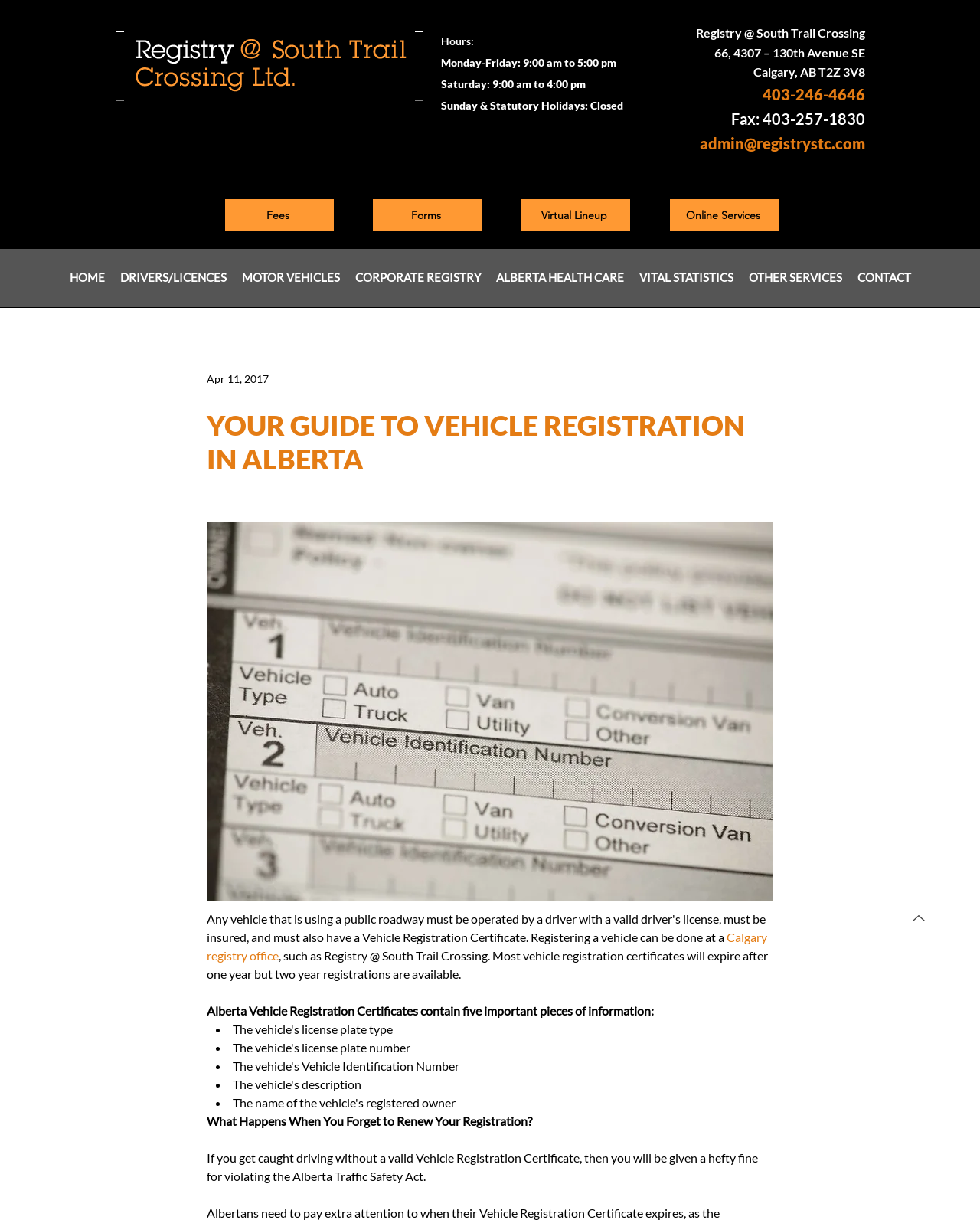What are the hours of operation on Saturday?
Provide an in-depth answer to the question, covering all aspects.

I found the hours of operation on the webpage, which are listed under the 'Hours:' section. The hours for Saturday are specifically mentioned as 9:00 am to 4:00 pm.